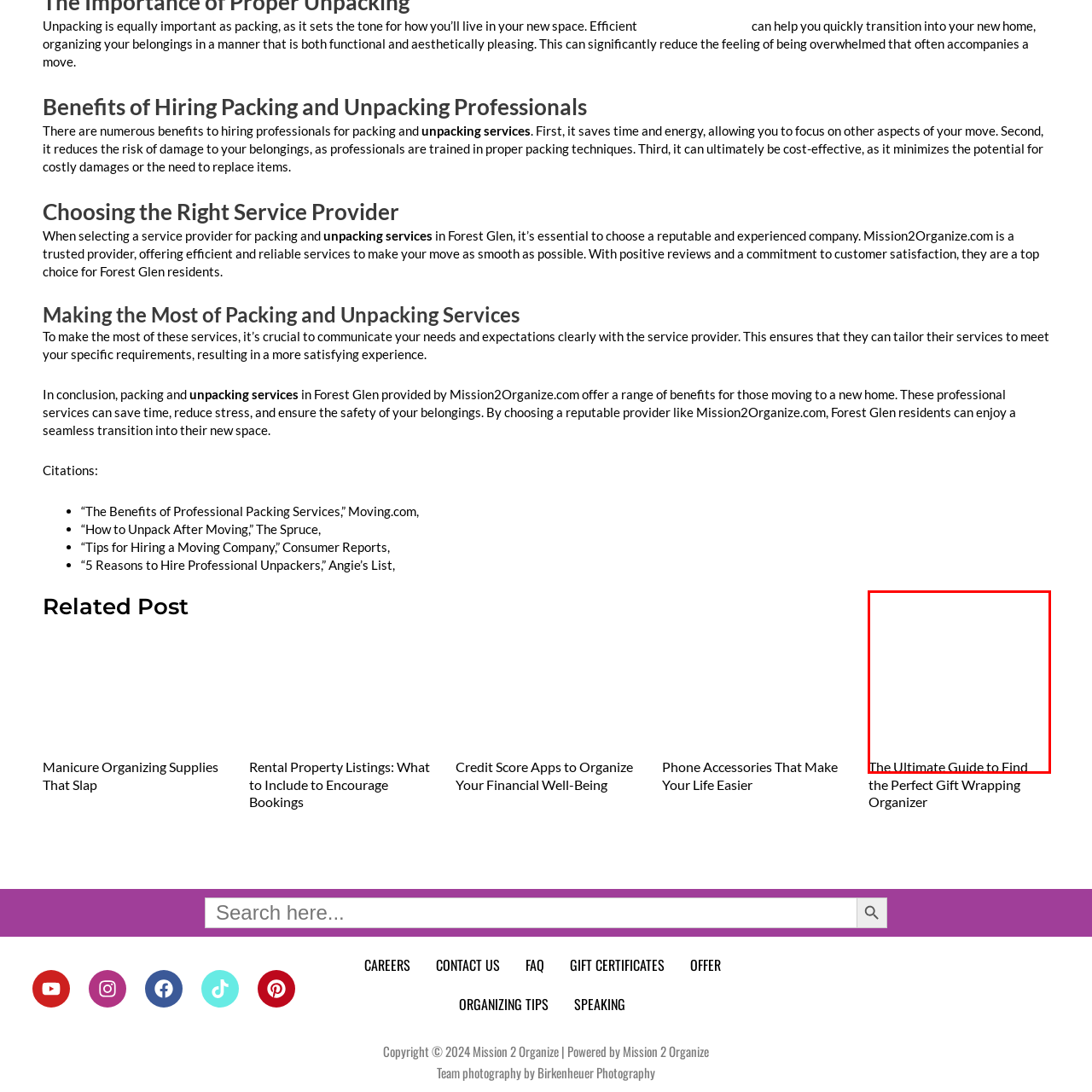Illustrate the image within the red boundary with a detailed caption.

The image features a header titled "The Ultimate Guide to Find the Perfect Gift Wrapping Organizer." This guide aims to provide readers with comprehensive insights and tips on selecting the ideal organizers for wrapping gifts, ensuring that each present is neatly packaged and presented beautifully. The content likely includes practical advice, organization techniques, and product recommendations tailored for anyone looking to elevate their gift-wrapping experience.